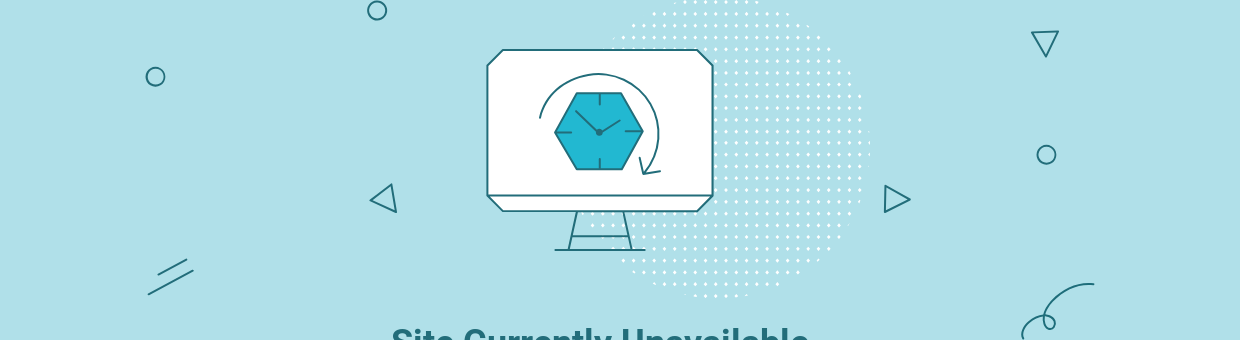Interpret the image and provide an in-depth description.

The image features a light blue background adorned with various abstract shapes, including circles and triangles. Centrally displayed is a stylized computer monitor showcasing a graphic of a clock inside a hexagon, paired with a circular arrow symbolizing refresh or updating. Below the monitor, in bold, clear text, the phrase "Site Currently Unavailable" conveys that the website is temporarily inaccessible. This imagery and text evoke a sense of modernity and inform the user that further action may be needed to resolve the issue.